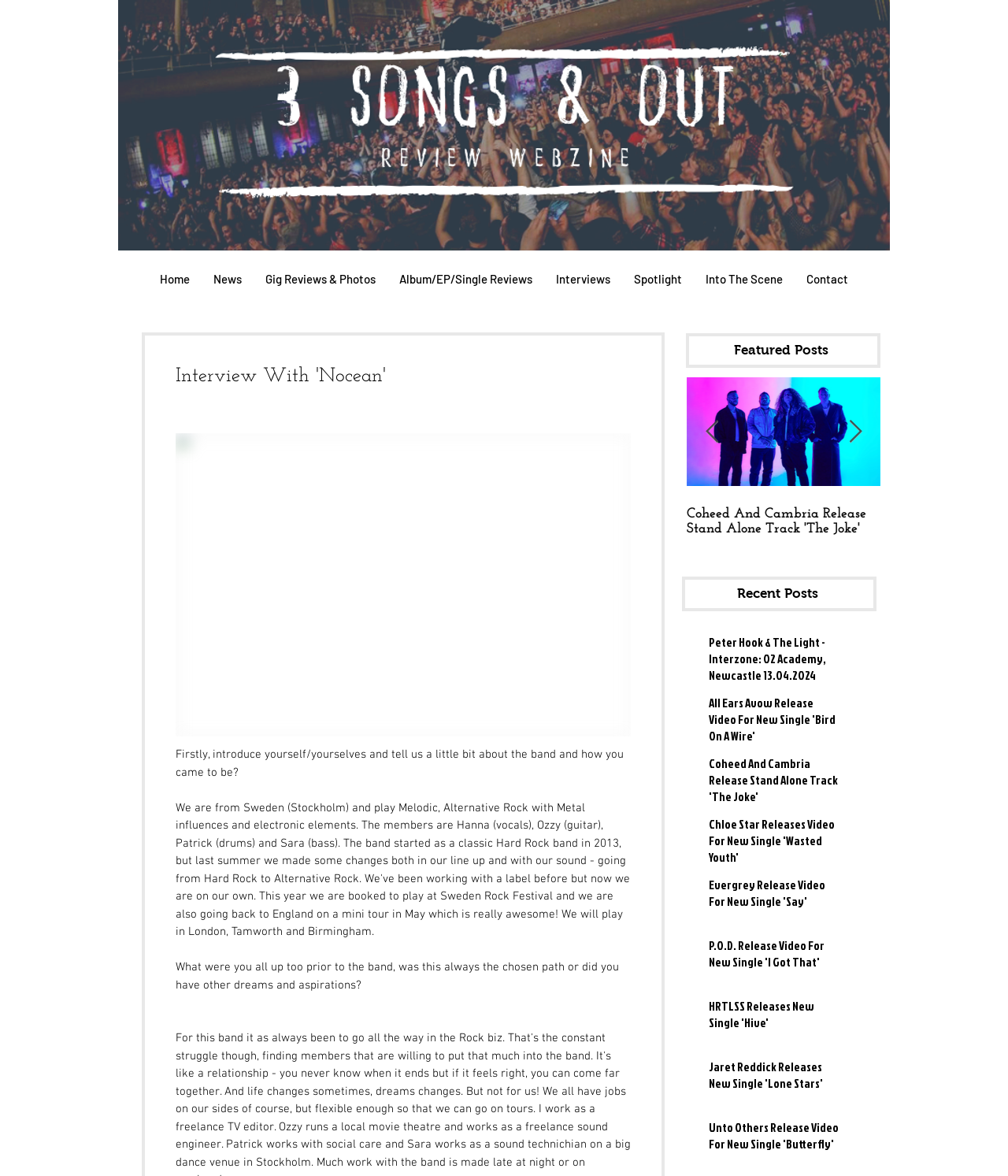Please identify the bounding box coordinates of where to click in order to follow the instruction: "Go to the 'Next Item' page".

[0.841, 0.357, 0.855, 0.377]